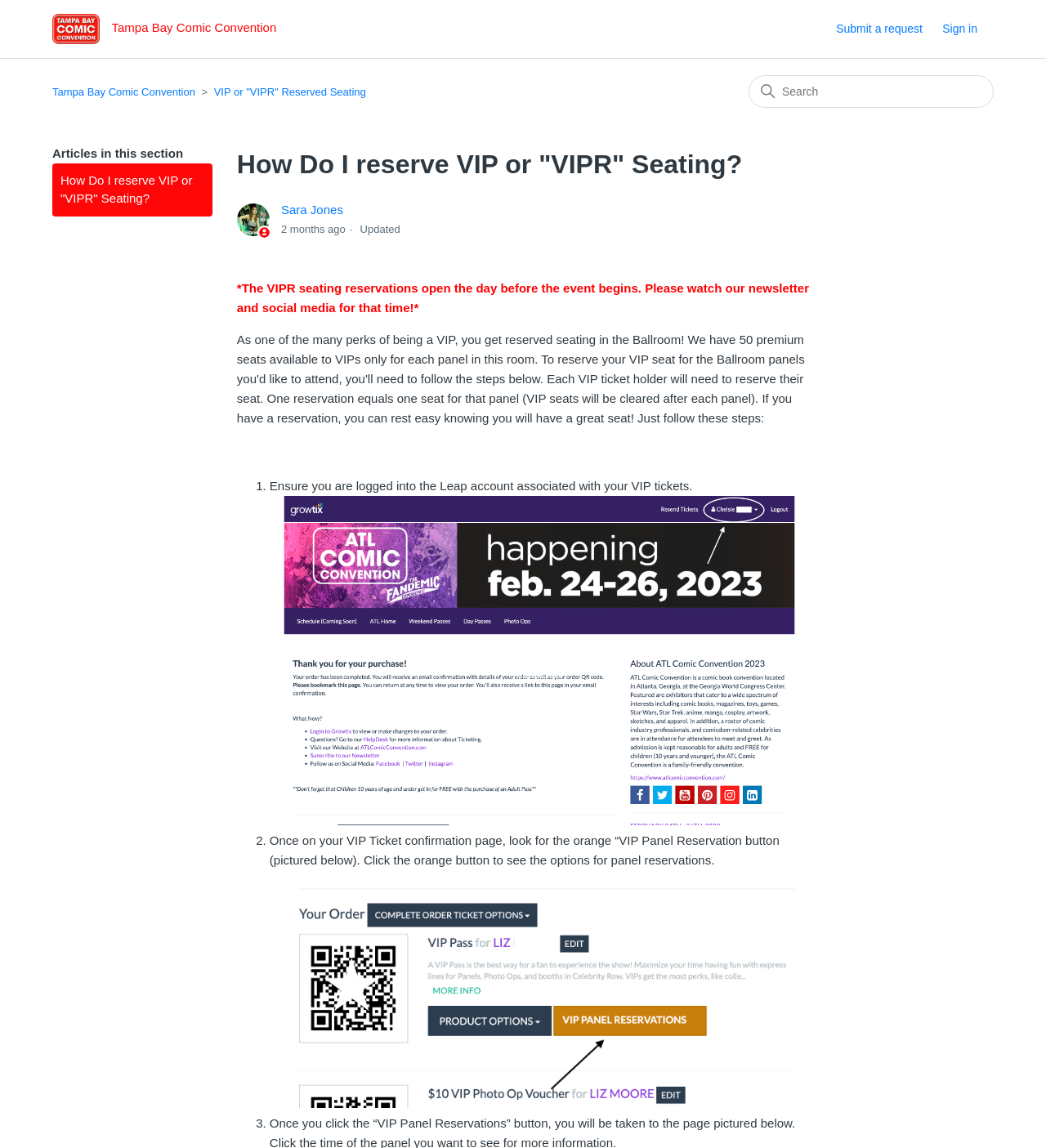Find the bounding box coordinates of the area that needs to be clicked in order to achieve the following instruction: "Search for something". The coordinates should be specified as four float numbers between 0 and 1, i.e., [left, top, right, bottom].

[0.716, 0.065, 0.95, 0.094]